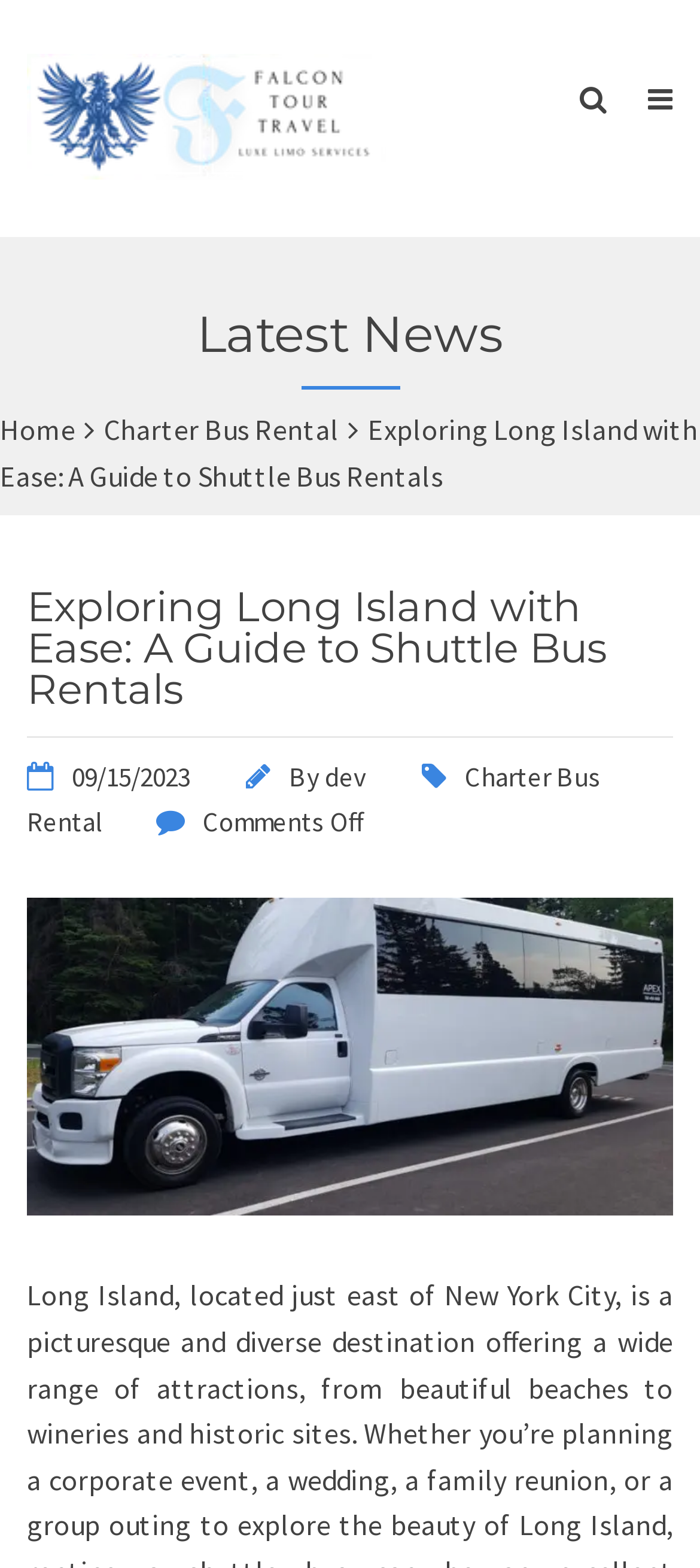Please predict the bounding box coordinates (top-left x, top-left y, bottom-right x, bottom-right y) for the UI element in the screenshot that fits the description: alt="Falcon Tour & Travel"

[0.038, 0.096, 0.551, 0.119]